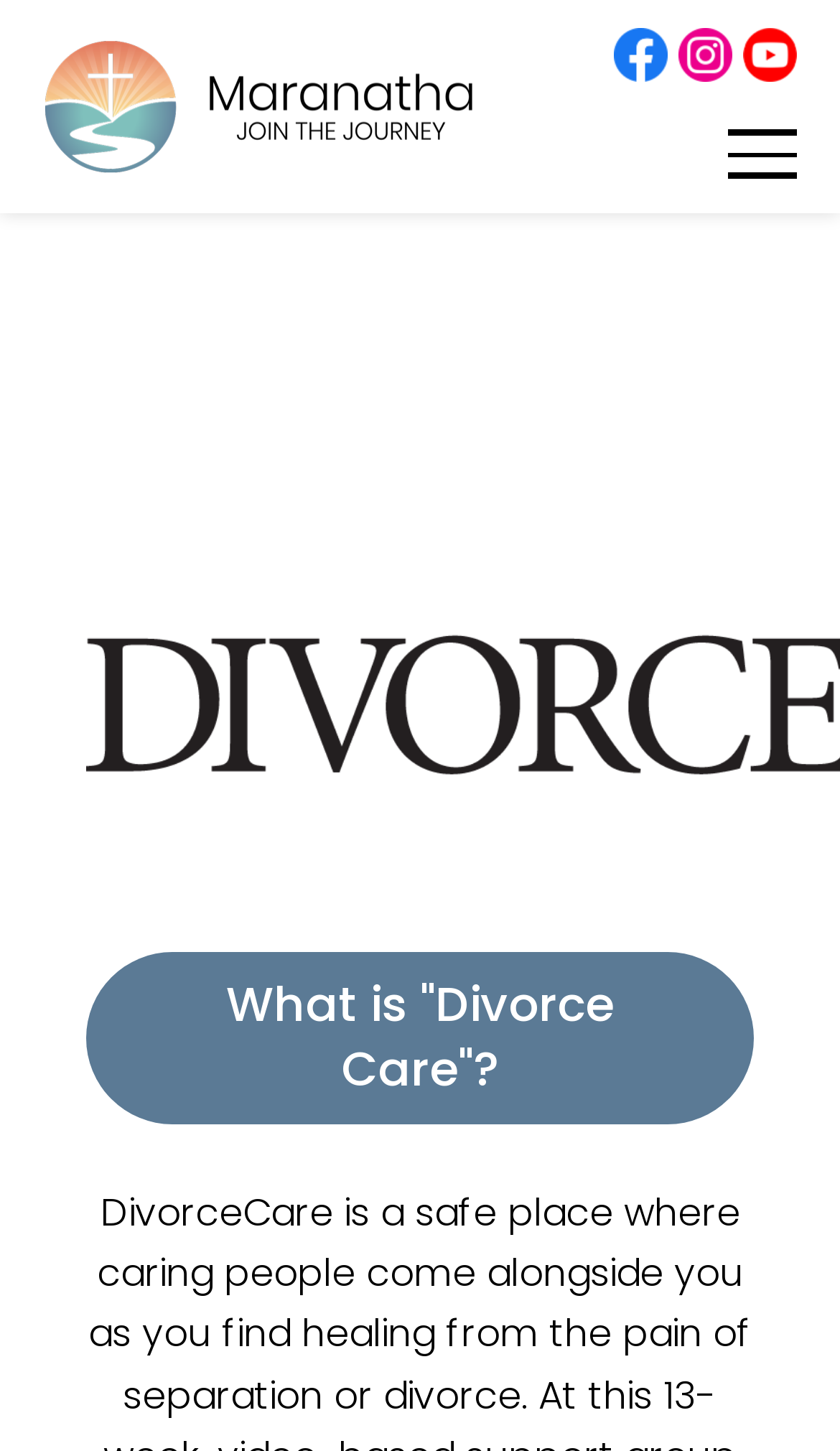Summarize the webpage in an elaborate manner.

The webpage is about "Divorce Care". At the top left, there is a link "Maranatha - Join The Journey" accompanied by an image with the same name. On the top right, there are three social media links, "Find us on Facebook!", "Follow us on Instagram!", and "Subscribe to our Channel!", each accompanied by an image. These social media links are aligned horizontally and are positioned near the top of the page.

Below the social media links, there is a heading "What is 'Divorce Care'?" which is a prominent element on the page. This heading is positioned roughly in the middle of the page, spanning from the left to the right side. There is also a link with the same name "What is 'Divorce Care'?" located below the heading, which is likely a clickable text that provides more information about Divorce Care.